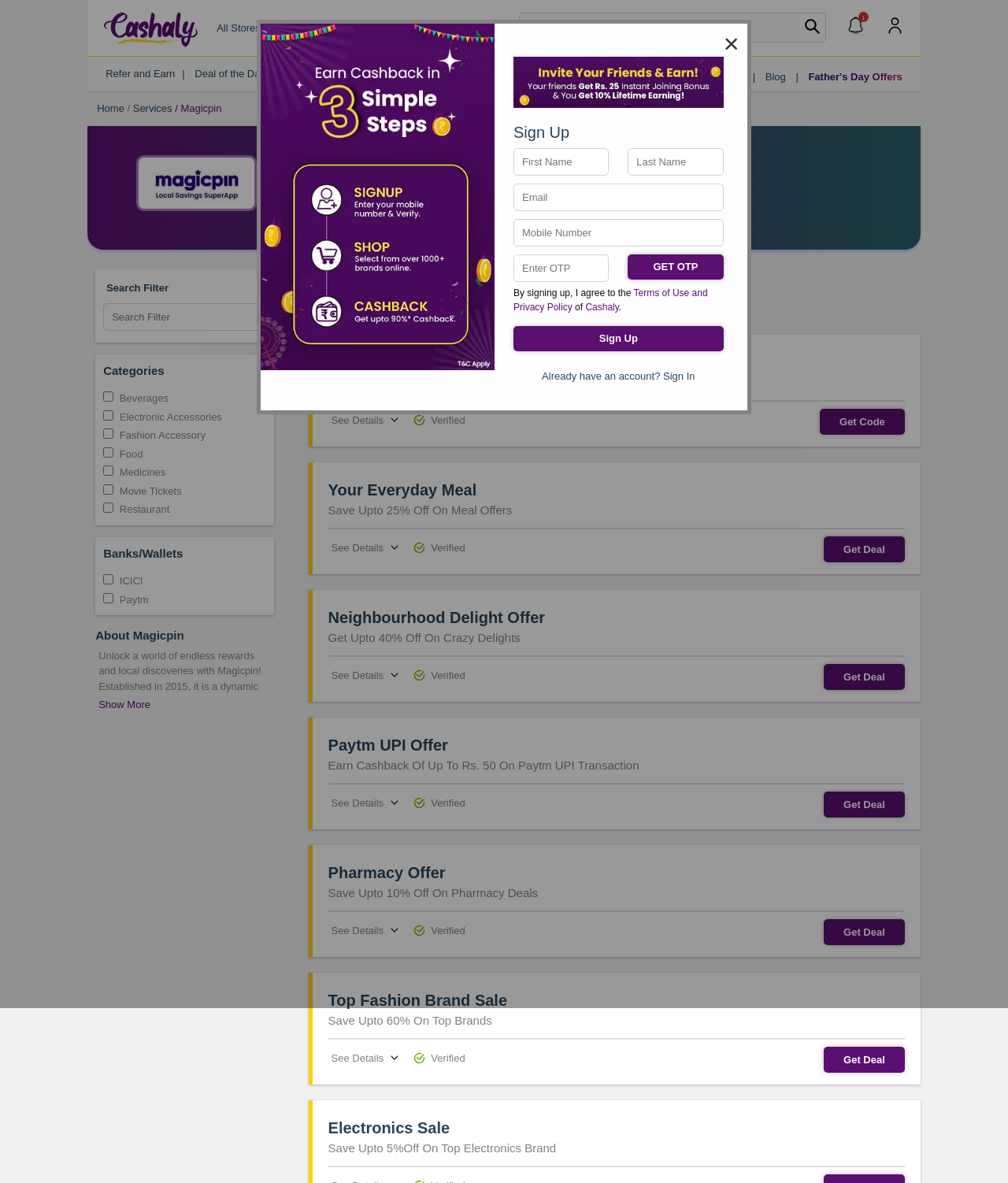Write a detailed summary of the webpage, including text, images, and layout.

This webpage is about Magicpin Coupons and Offers, providing users with discounts and promotions on various products and services. At the top left corner, there is a Cashaly logo, and next to it, there are links to "All Stores", "High cashback", and "Credit Cards". Below these links, there is a search bar where users can input what they are looking for.

On the top right corner, there are links to "Refer and Earn", "Deal of the Day", and "Categories". Below these links, there is a section with links to "How We Work", "Blog", and "Father's Day Offers". 

In the main content area, there is a heading "Magicpin Coupons & Offers" followed by a description of Magicpin and its benefits. Below this, there are 9 coupons and offers listed, each with a brief description, a "See Details" button, and a "Get Code" or "Get Deal" link. These offers are separated by horizontal lines.

On the left side of the main content area, there is a filter section where users can select categories such as "Beverages", "Electronic Accessories", and "Food" to narrow down the offers. Below the filter section, there is a section about Magicpin, describing its features and benefits.

At the bottom of the page, there is a section with buttons to "Show More" and links to "All (9)", "Coupons (1)", and "Offers (8)".